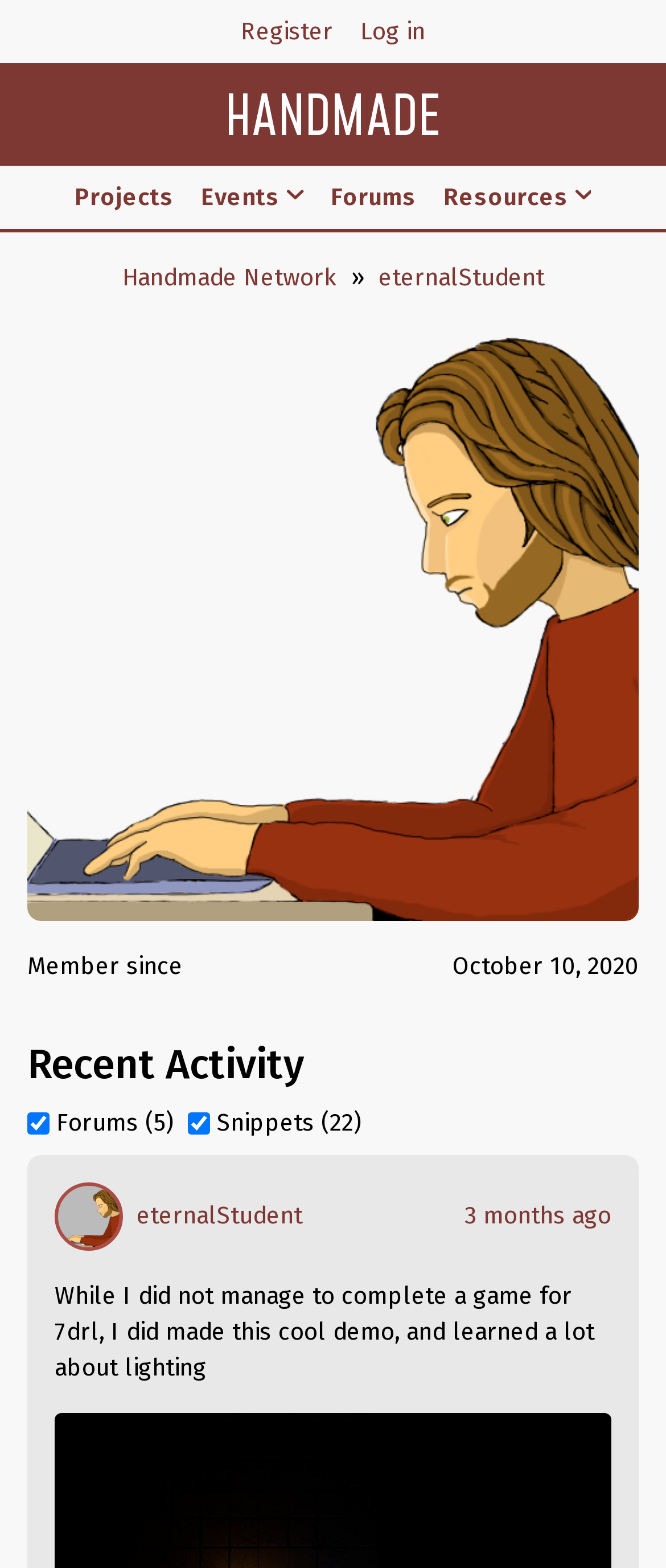Give a one-word or short phrase answer to this question: 
How many checkboxes are there?

2